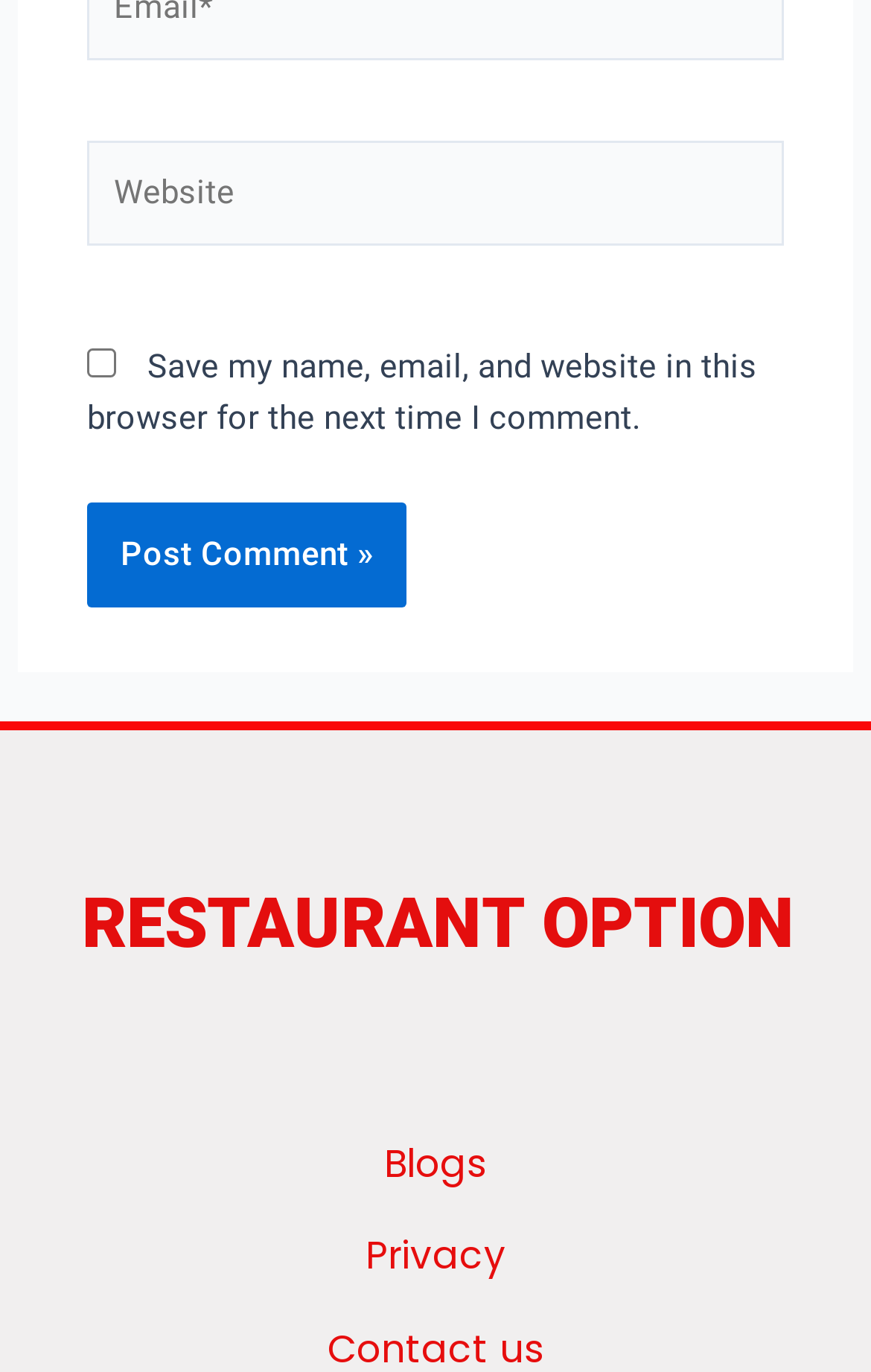What is the purpose of the checkbox?
Could you give a comprehensive explanation in response to this question?

The checkbox is located below the textbox with the label 'Website', and its description is 'Save my name, email, and website in this browser for the next time I comment.' This suggests that the purpose of the checkbox is to save the user's comment information for future use.